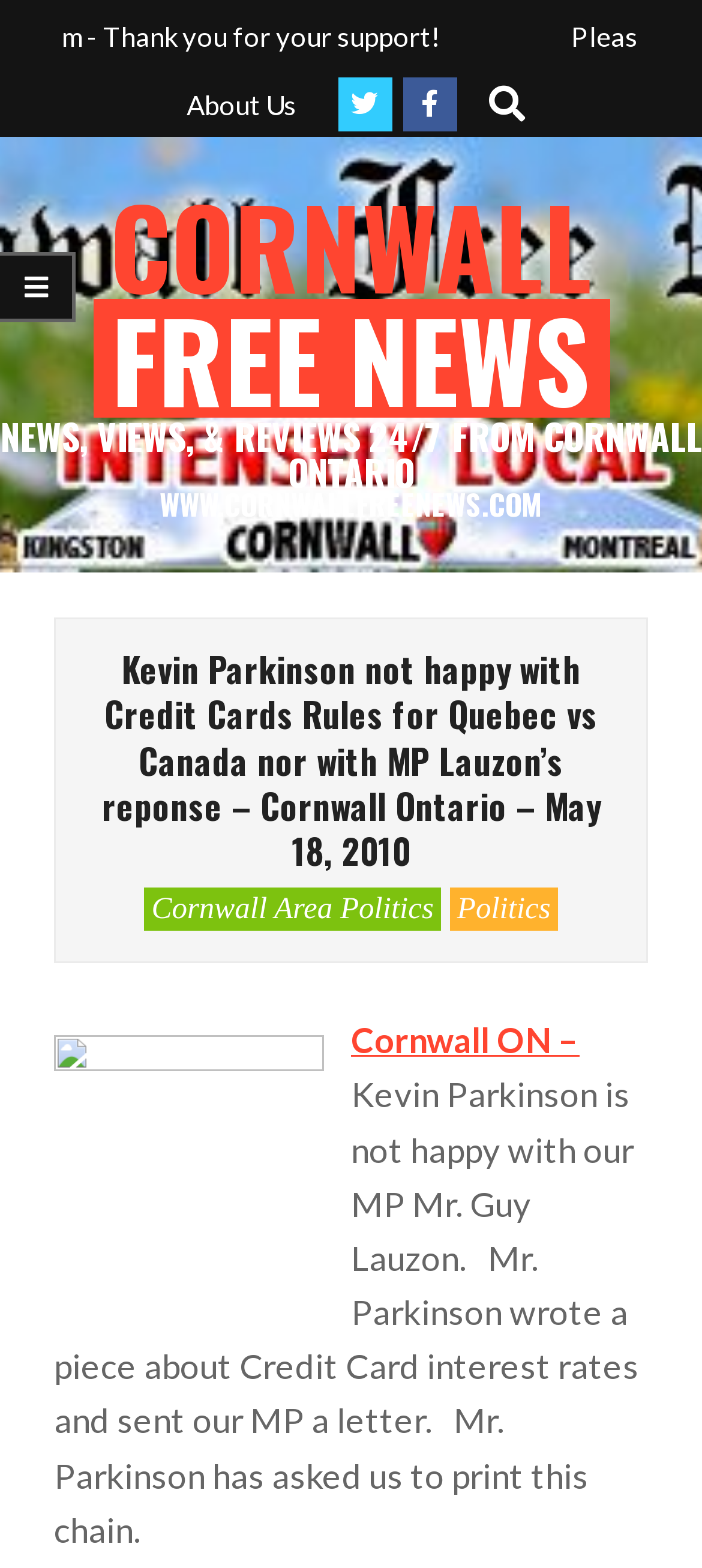What is Kevin Parkinson unhappy with?
Refer to the image and give a detailed answer to the question.

Based on the webpage content, Kevin Parkinson is unhappy with Credit Cards Rules for Quebec vs Canada, as well as MP Lauzon's response, which is mentioned in the heading and the article.